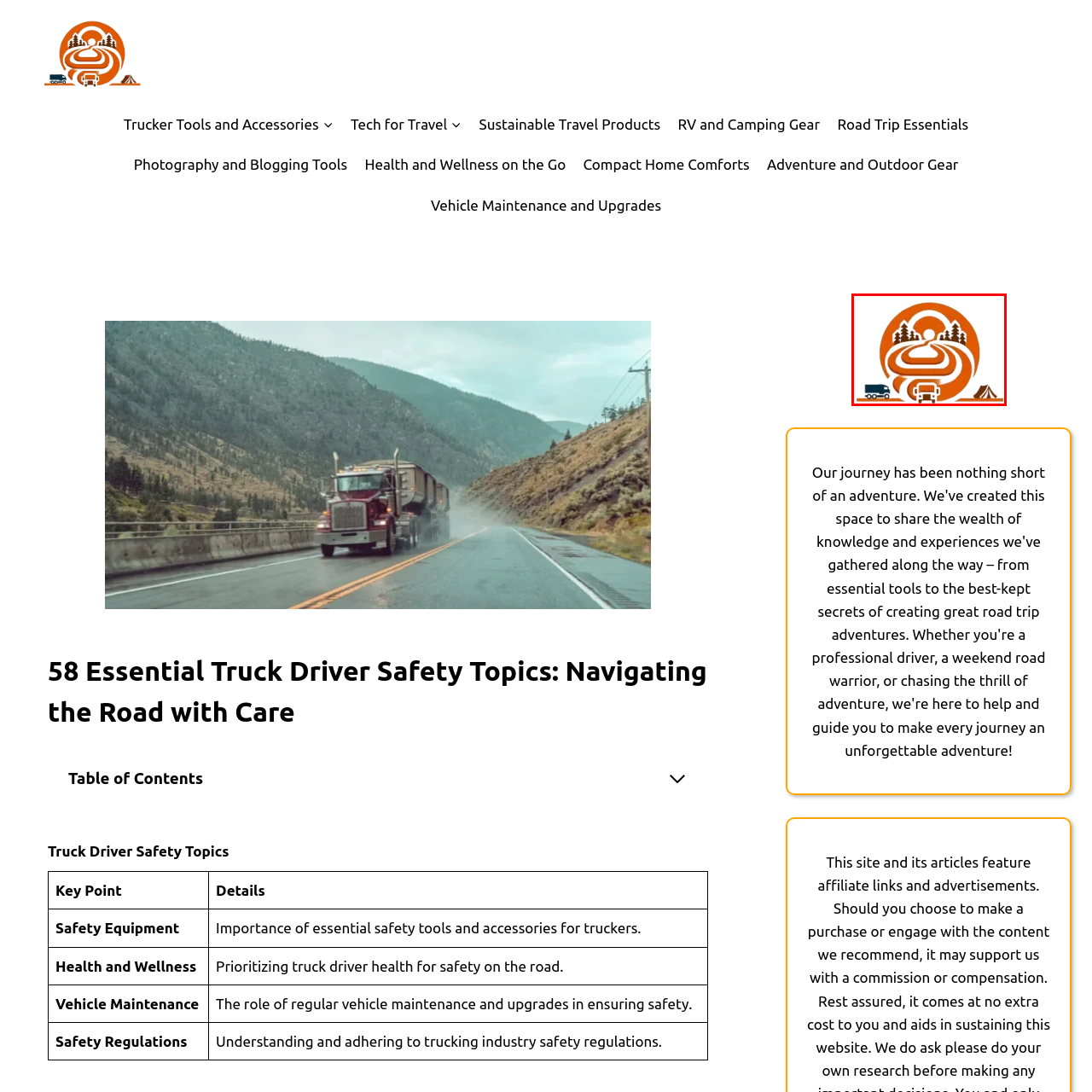Focus on the image surrounded by the red bounding box, please answer the following question using a single word or phrase: What is rising or setting in the background?

the sun